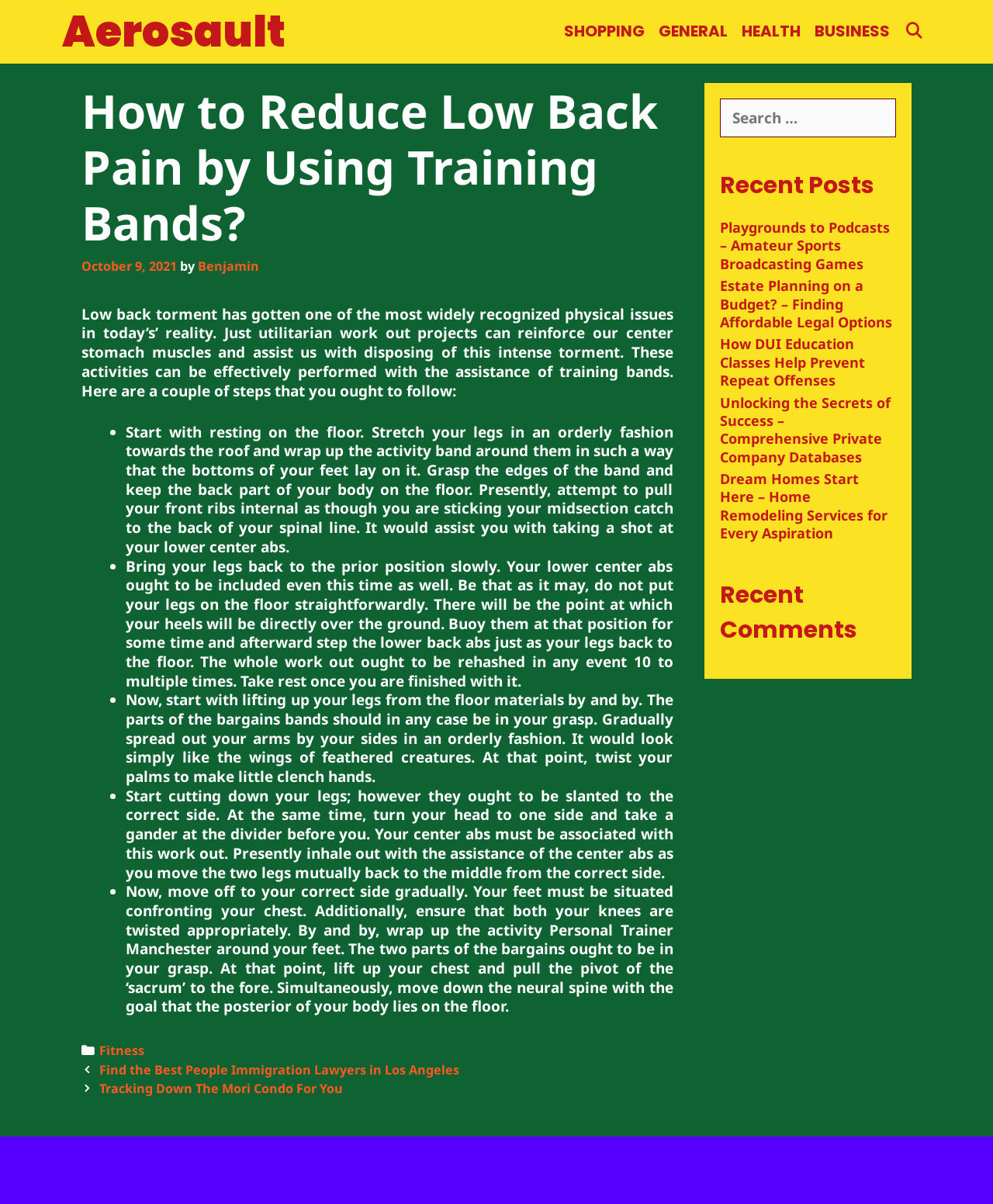How many times should the exercise be repeated?
Look at the image and provide a detailed response to the question.

The exercise should be repeated at least 10 to 15 times, as mentioned in the step 'The whole work out ought to be rehashed in any event 10 to multiple times. Take rest once you are finished with it.'.